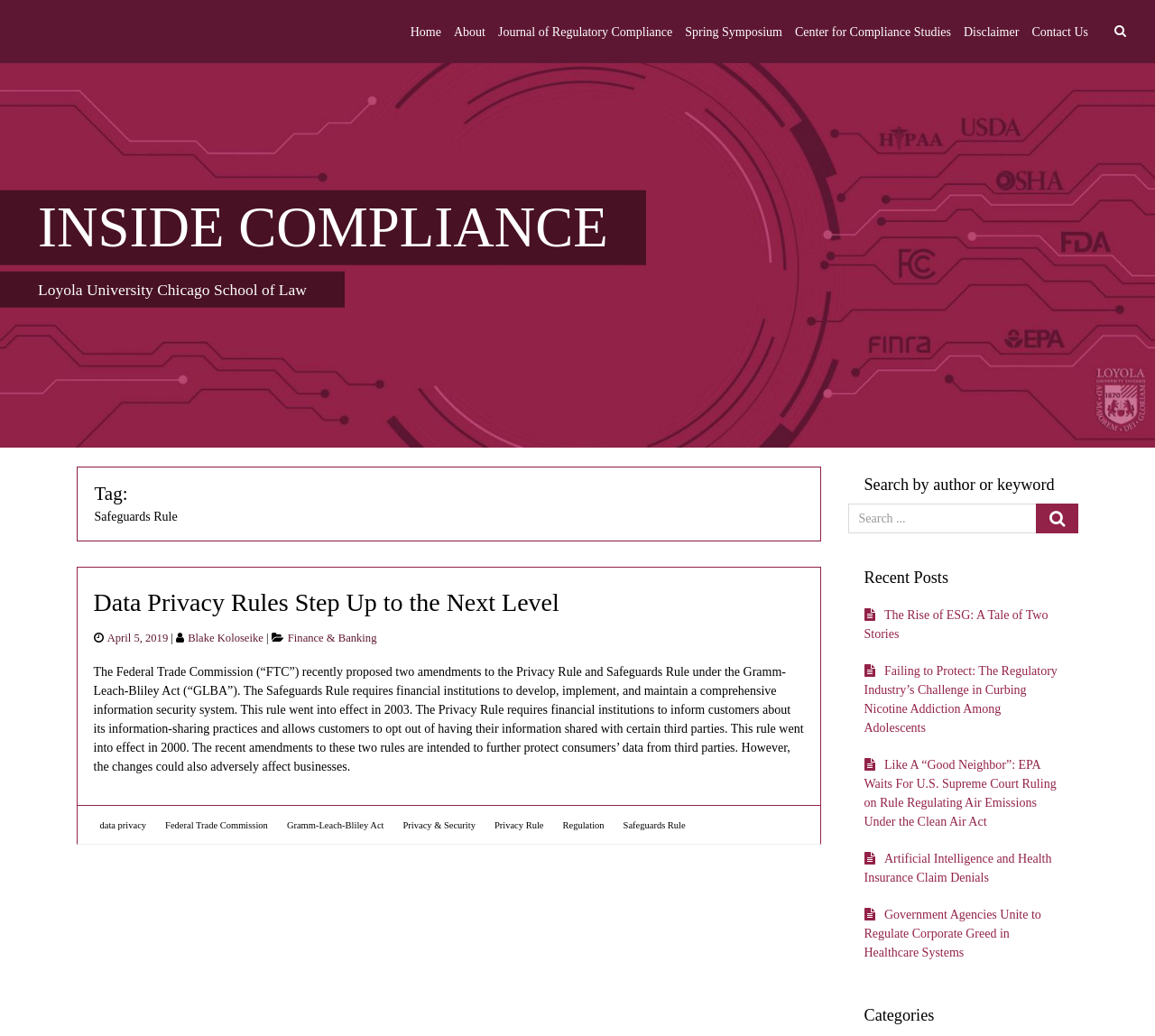Determine the bounding box coordinates for the area that needs to be clicked to fulfill this task: "Click on the 'Contact Us' link". The coordinates must be given as four float numbers between 0 and 1, i.e., [left, top, right, bottom].

[0.893, 0.016, 0.942, 0.045]